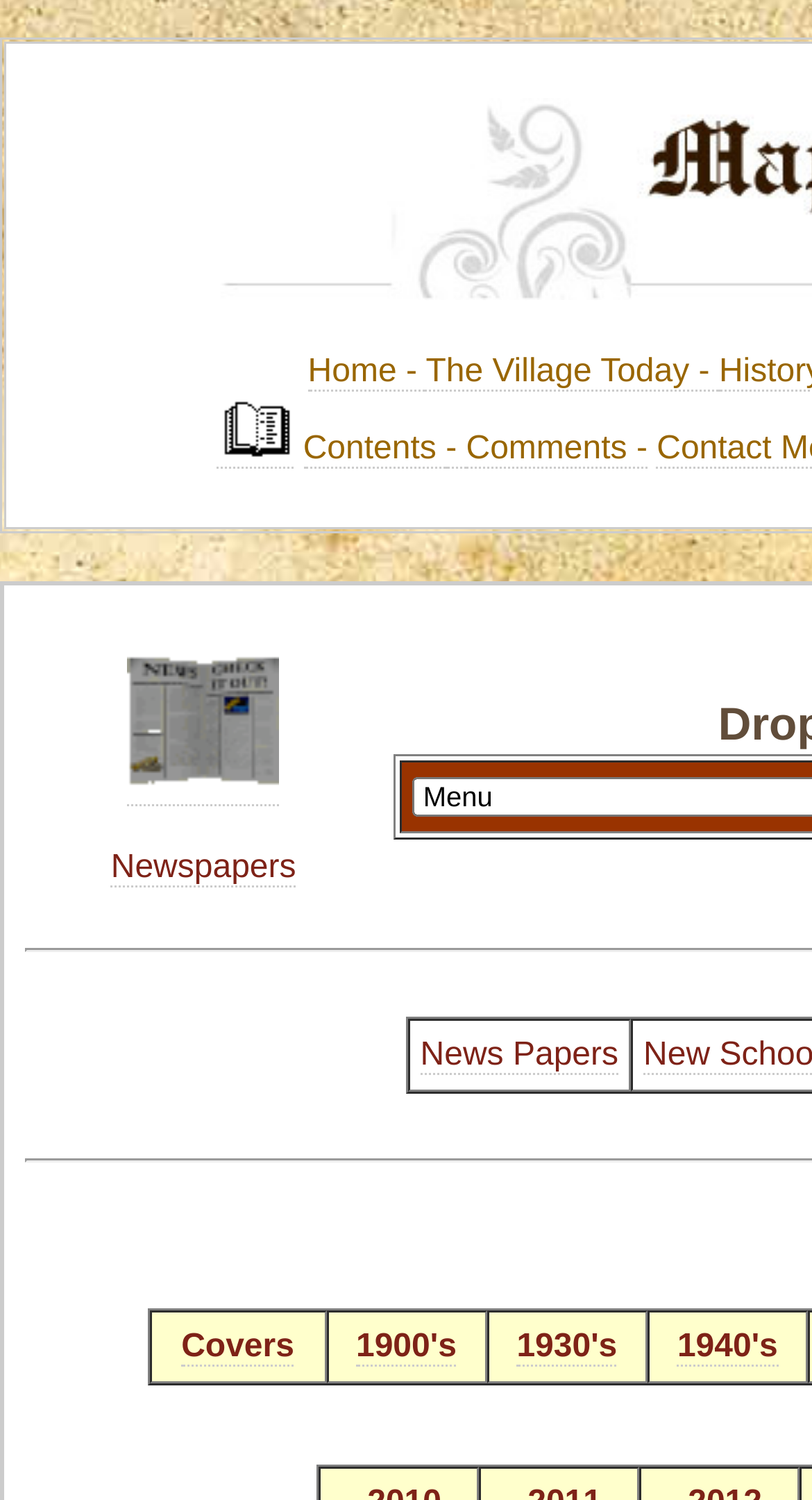What is the last link in the 'News Papers' section?
Look at the image and answer the question with a single word or phrase.

1940's